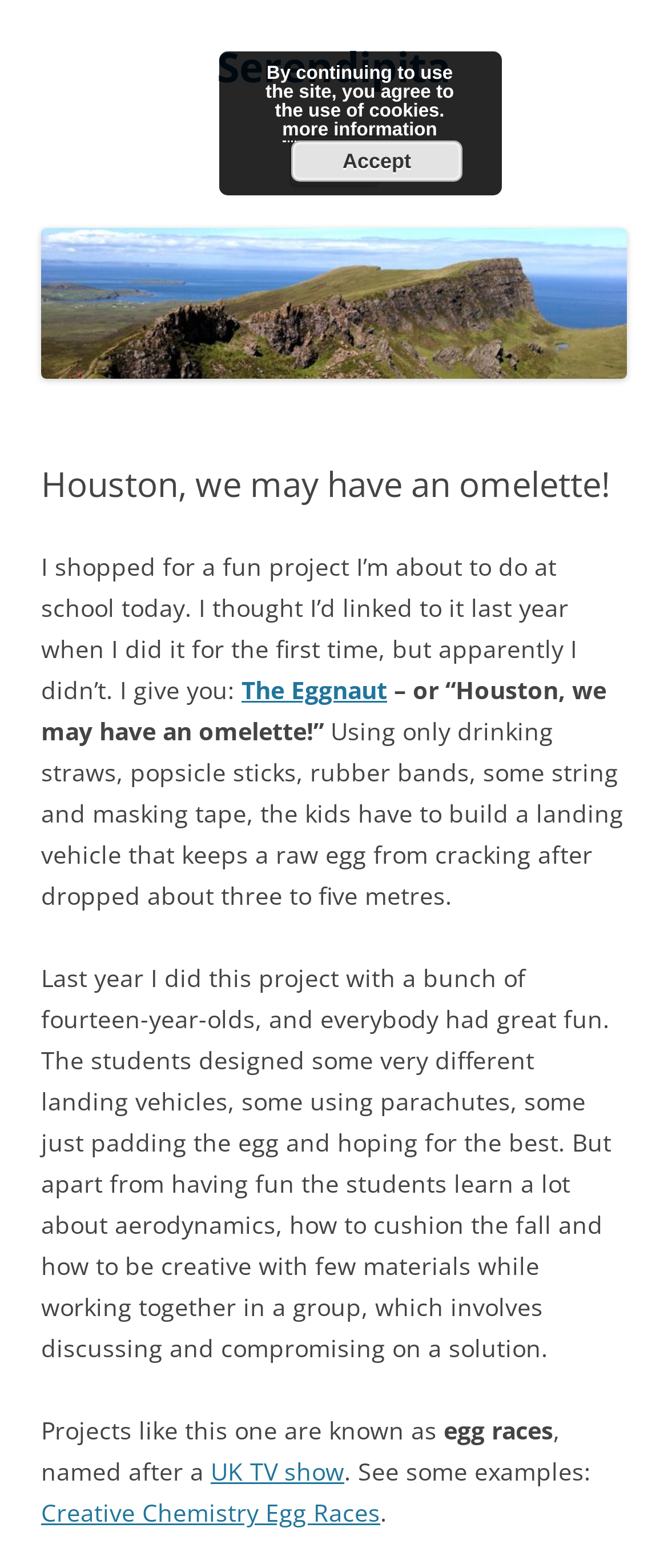Determine the bounding box coordinates of the region that needs to be clicked to achieve the task: "Read more about 'The Eggnaut'".

[0.362, 0.43, 0.579, 0.451]